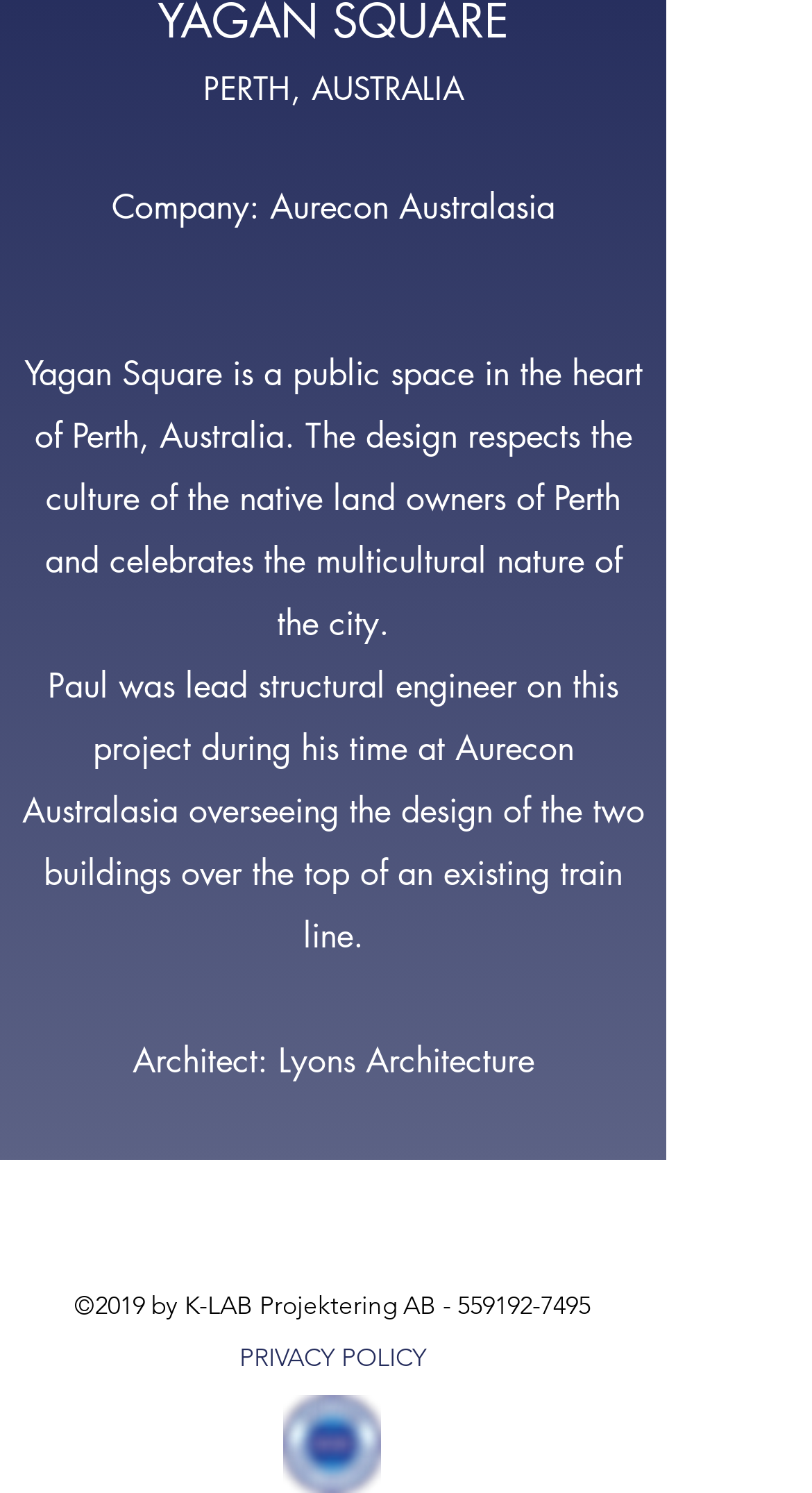Determine the bounding box coordinates of the UI element described by: "PRIVACY POLICY".

[0.295, 0.898, 0.526, 0.919]